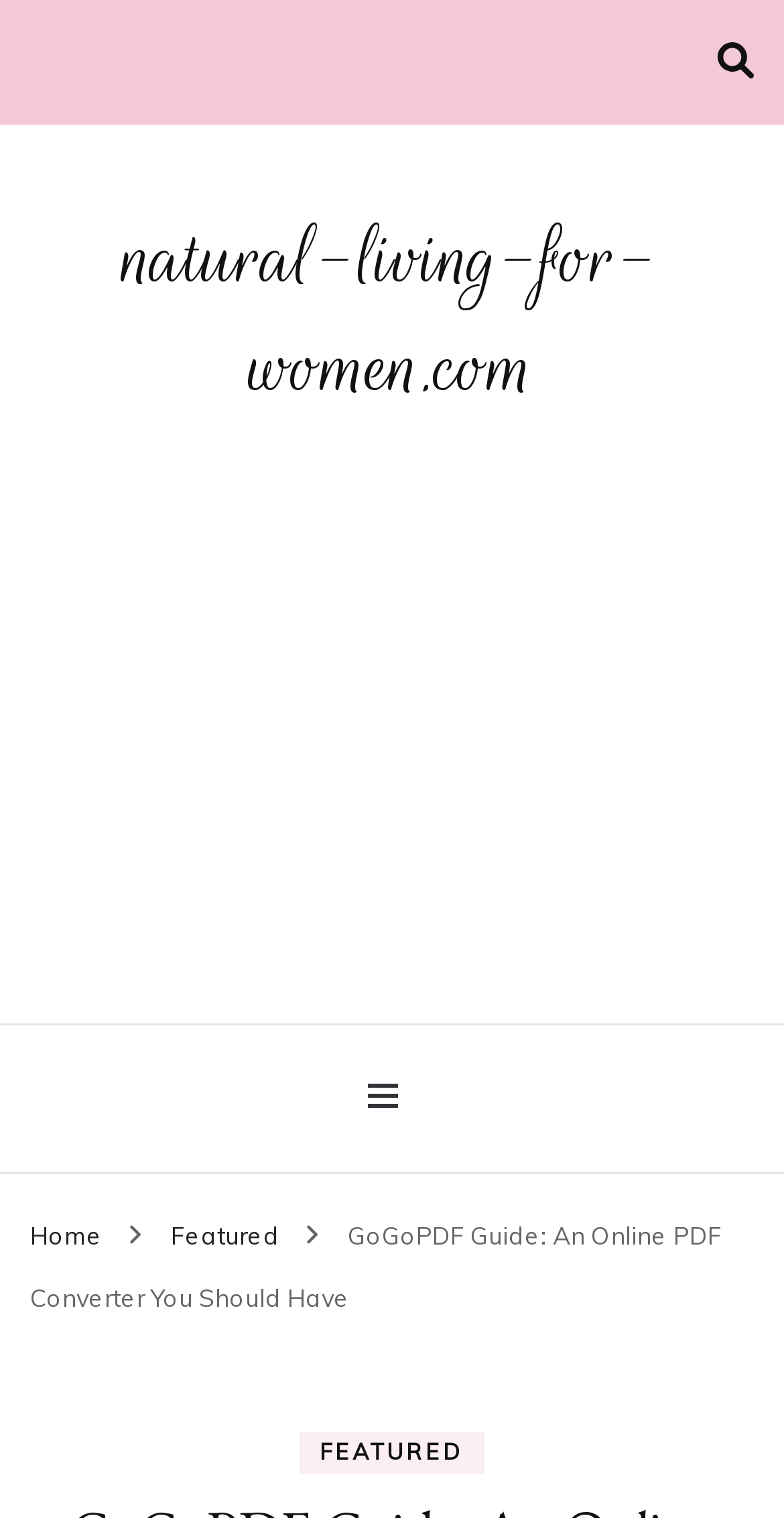Is the 'FEATURED' link a sub-link?
Please provide a single word or phrase in response based on the screenshot.

Yes